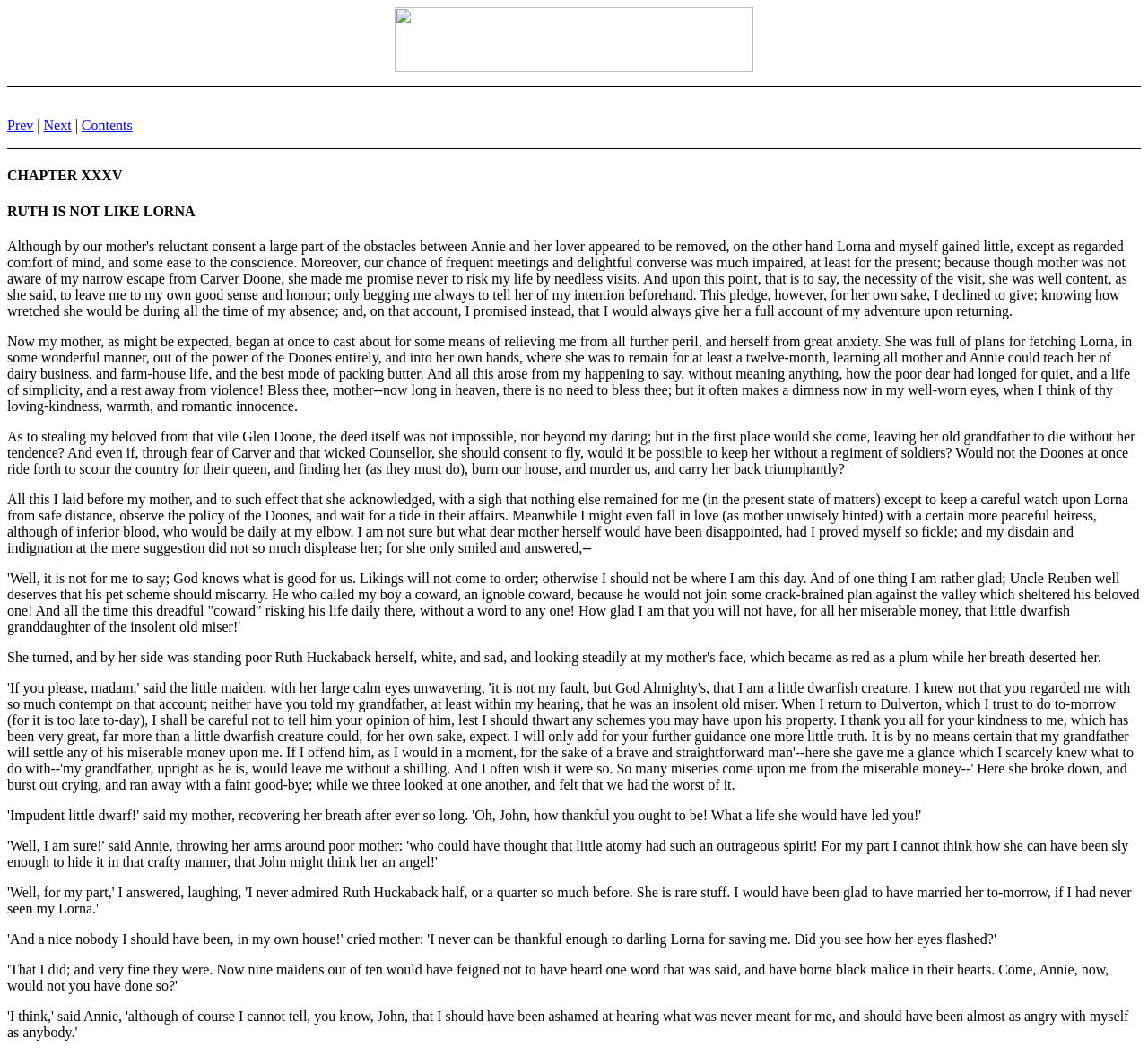What is the narrator's mother's opinion of Uncle Reuben?
Please answer the question with as much detail and depth as you can.

The narrator's mother has a negative opinion of Uncle Reuben, as evidenced by the text which mentions that she is glad that his 'pet scheme' has miscarry and that he called the narrator a 'coward'.